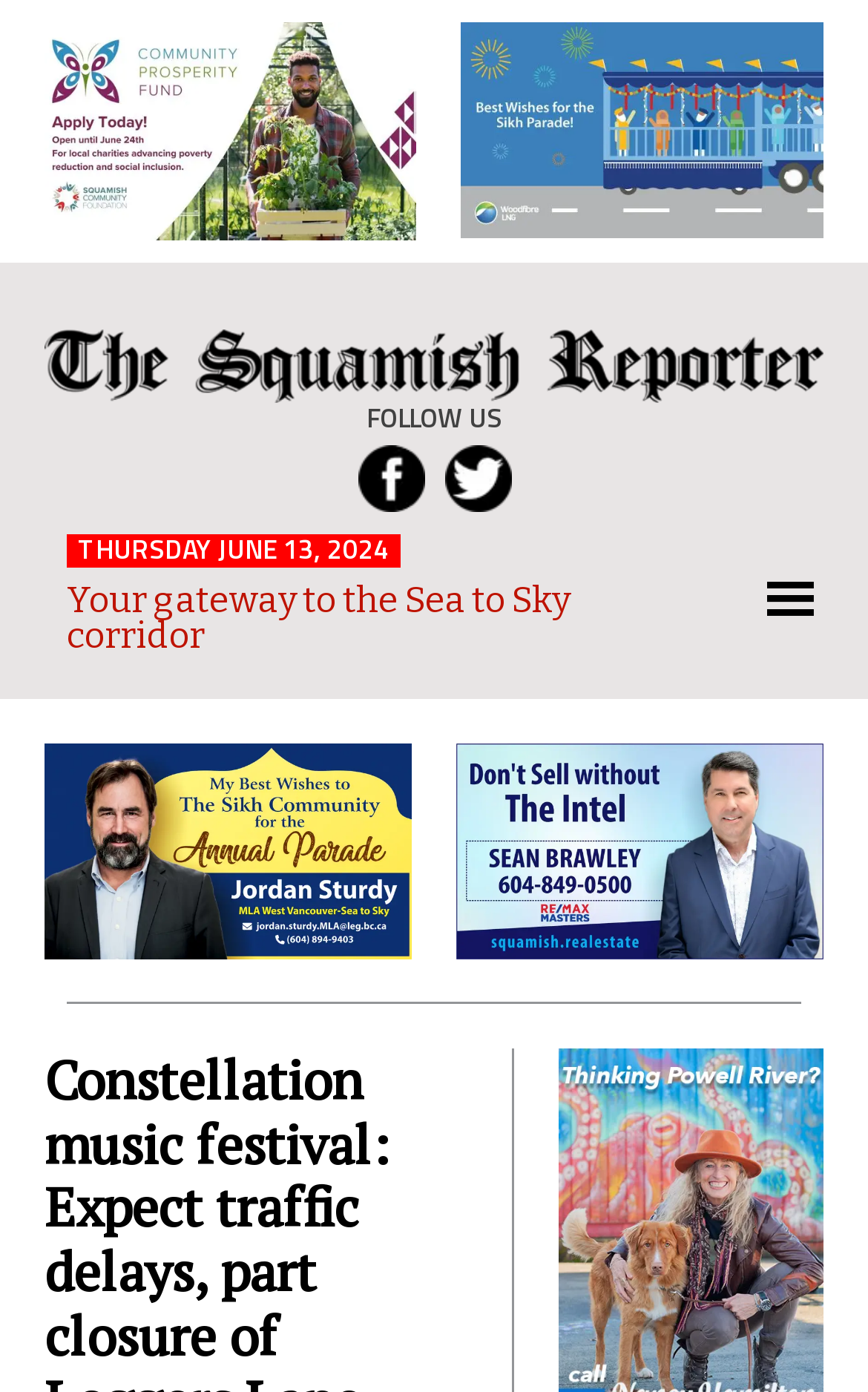Please analyze the image and give a detailed answer to the question:
How many links are on the webpage?

I counted the number of link elements on the webpage, which are 'Reporter-Ad-CPF-2024.jpg', 'Sikh-parade-2024.jpg', 'The Squamish Reporter', 'The Squamish Reporter', '', '', 'Jordan-Sturdy.jpg', 'SEAN-BRAWLEY-FINAL.jpg', and ''. There are 9 links in total.